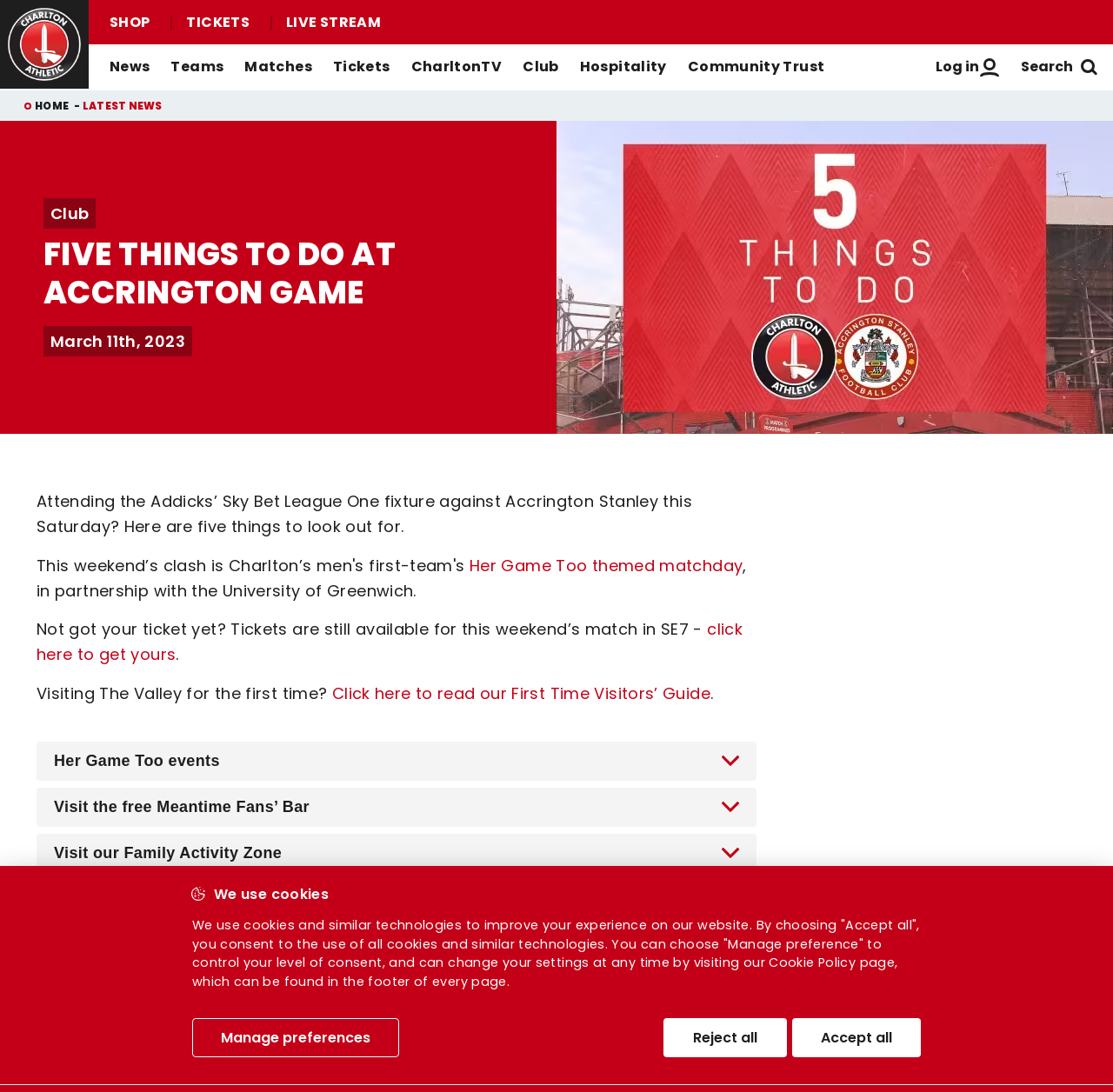Specify the bounding box coordinates of the area to click in order to execute this command: 'Purchase a matchday programme'. The coordinates should consist of four float numbers ranging from 0 to 1, and should be formatted as [left, top, right, bottom].

[0.085, 0.246, 0.301, 0.268]